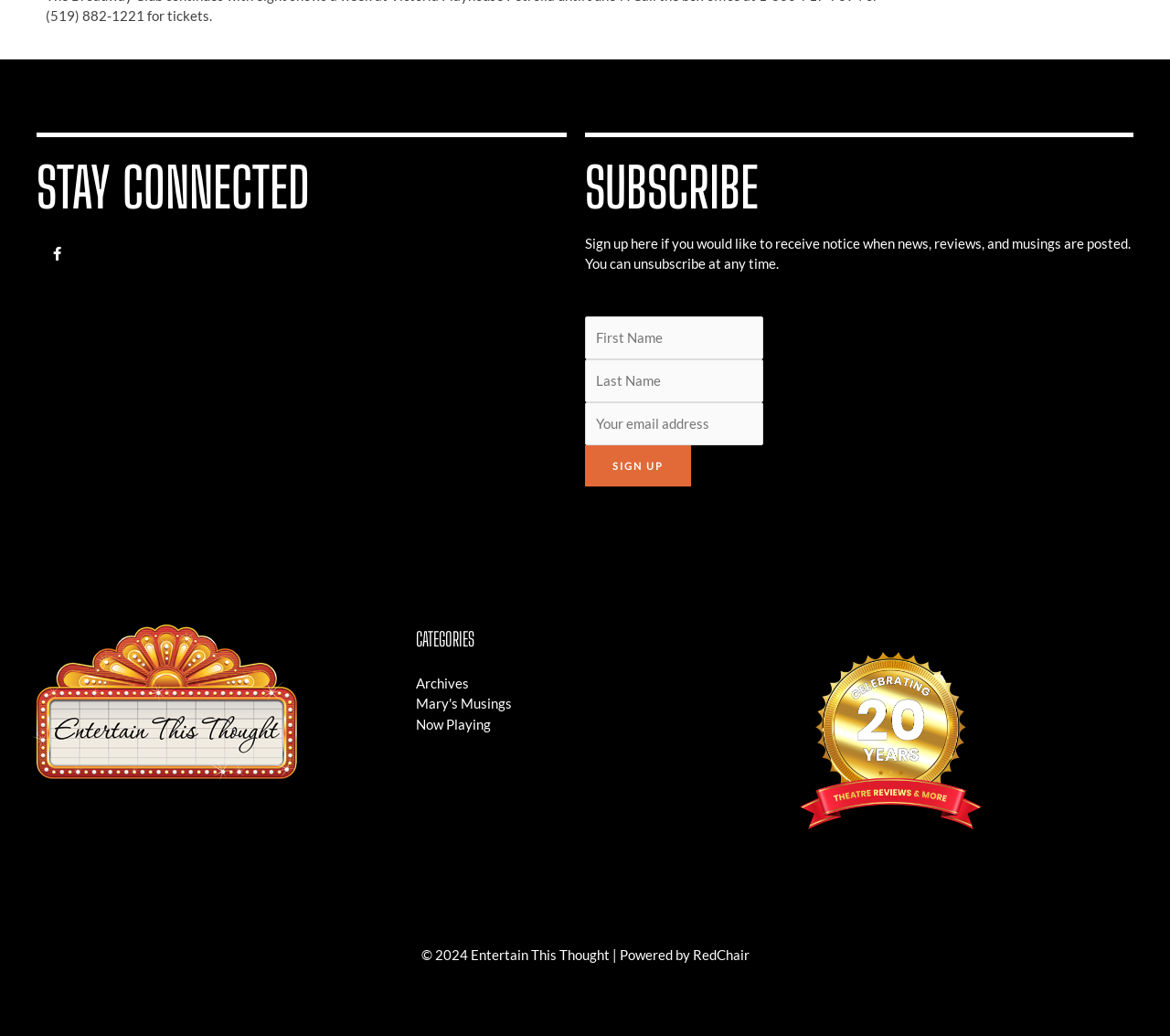What is the copyright year of the website?
From the screenshot, supply a one-word or short-phrase answer.

2024